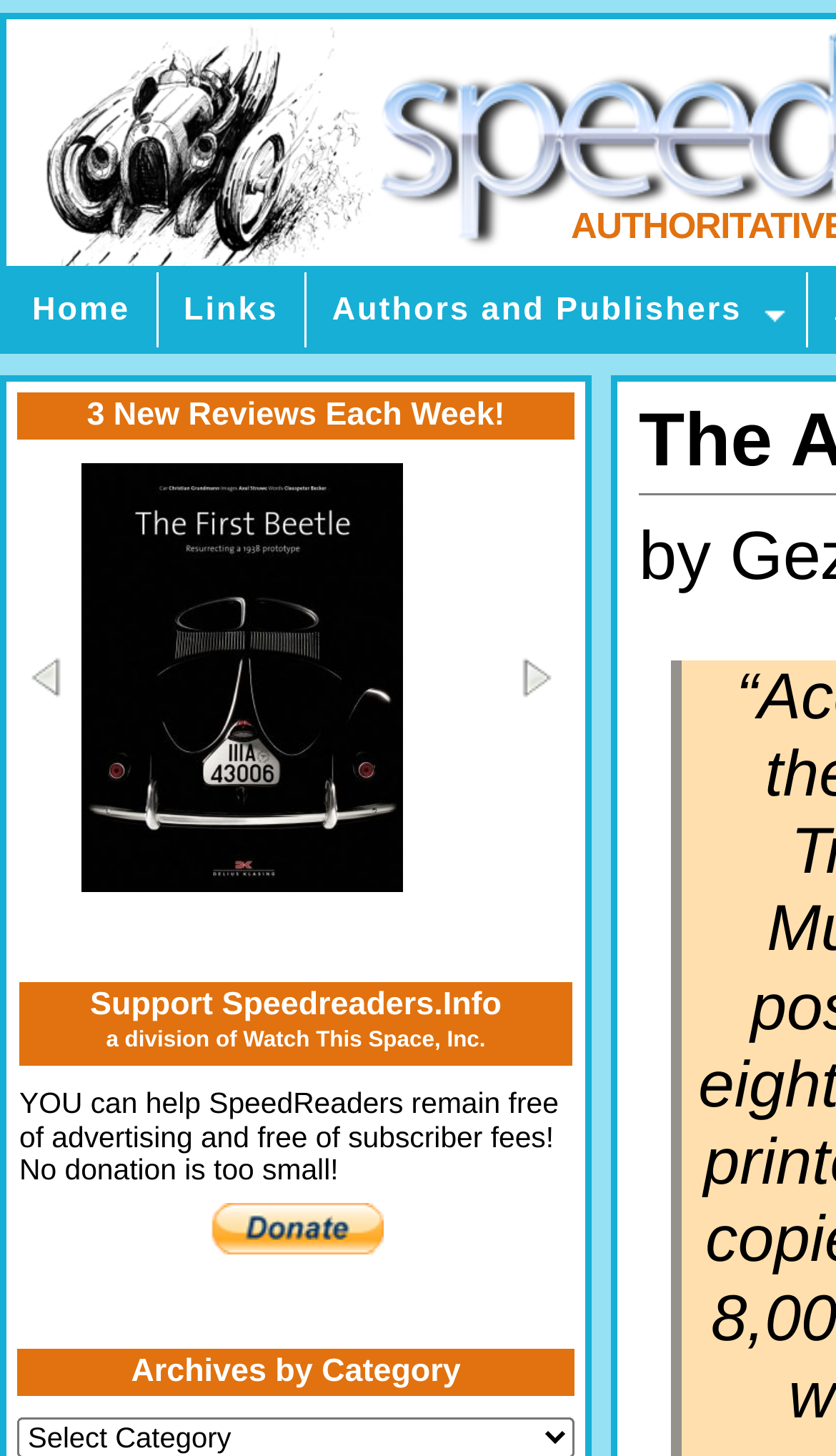Provide a single word or phrase answer to the question: 
What is the purpose of this website?

Book reviews